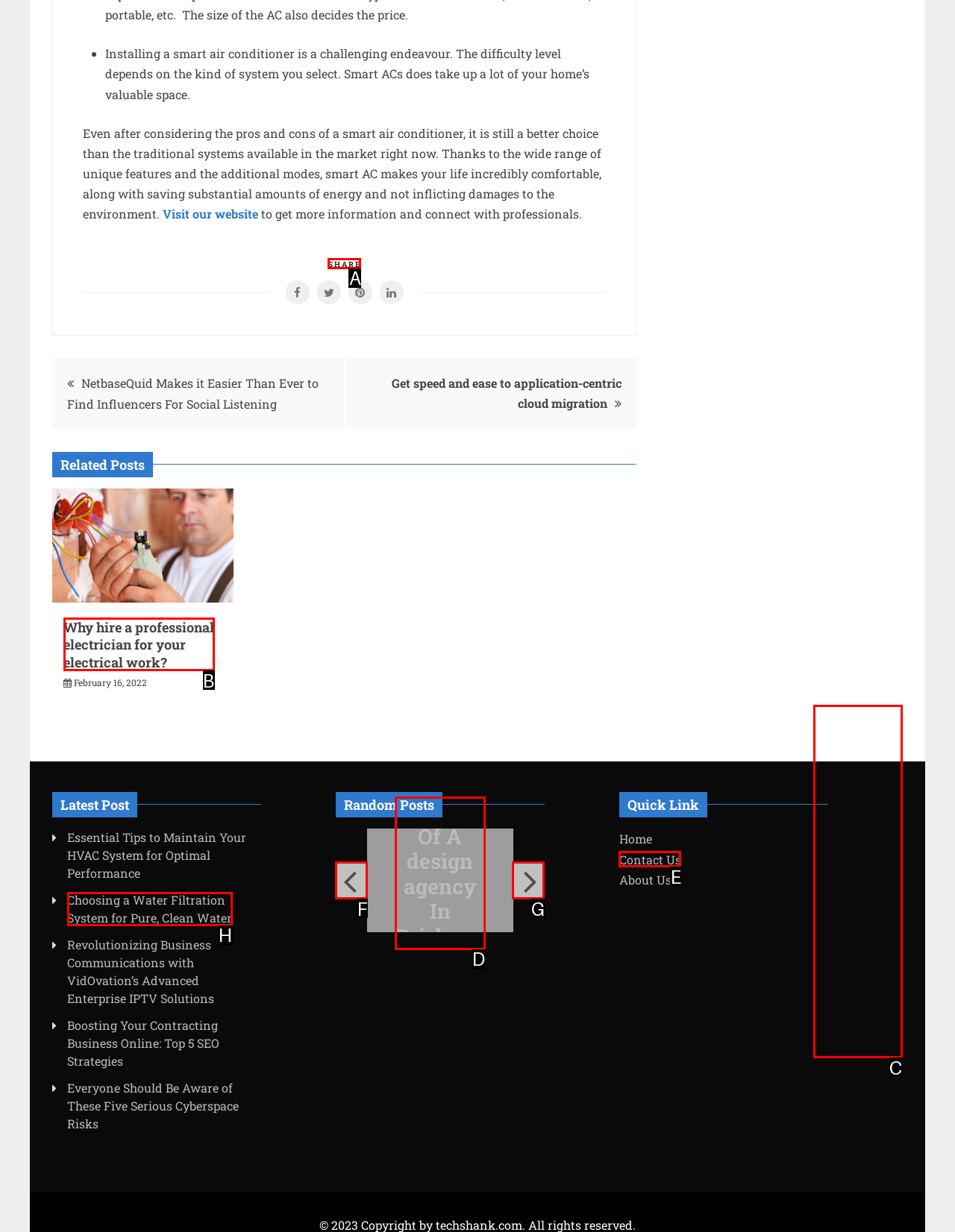Tell me which letter corresponds to the UI element that should be clicked to fulfill this instruction: Share this post
Answer using the letter of the chosen option directly.

A